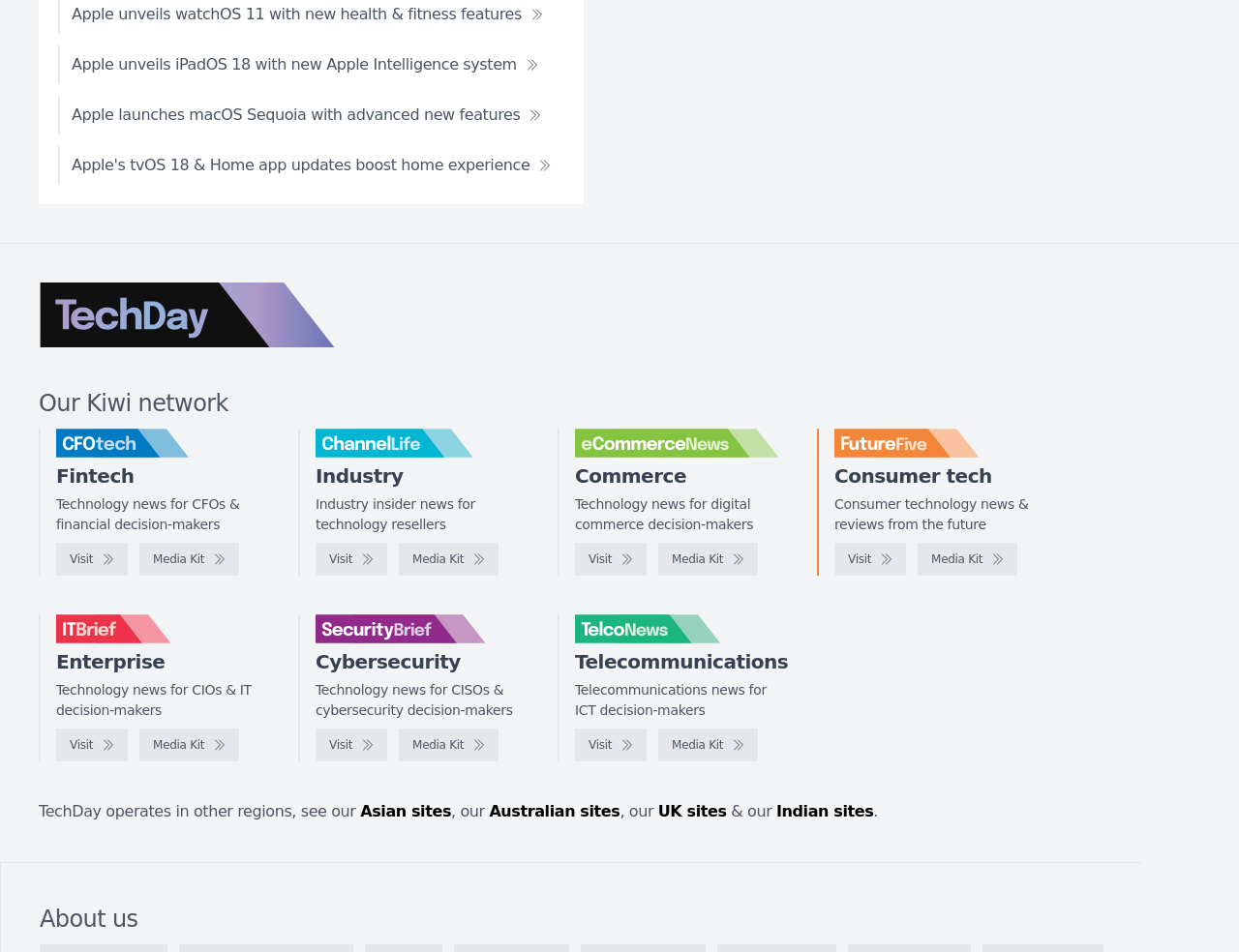Determine the bounding box for the described UI element: "Visit".

[0.673, 0.57, 0.731, 0.605]